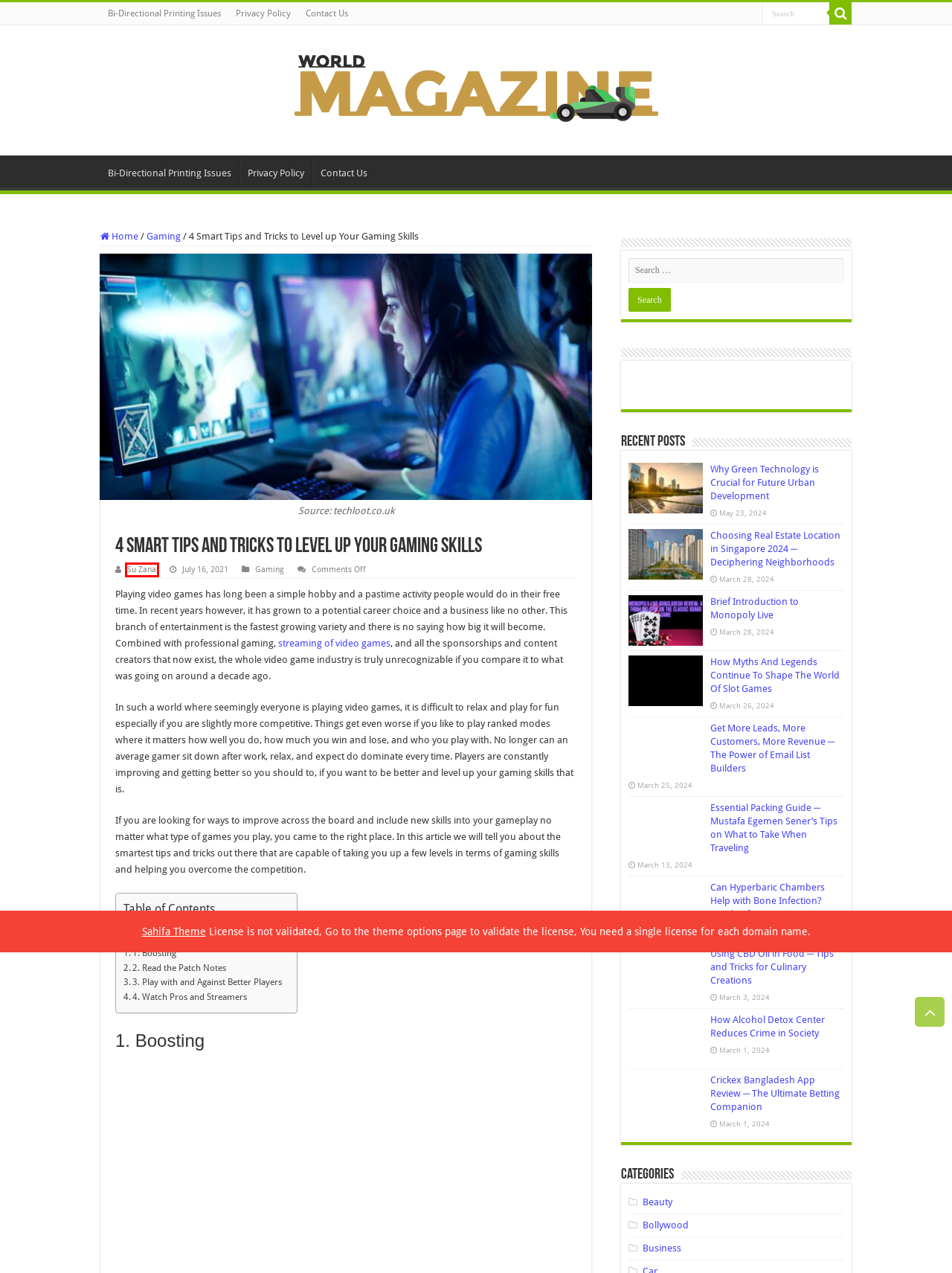Given a screenshot of a webpage with a red bounding box around a UI element, please identify the most appropriate webpage description that matches the new webpage after you click on the element. Here are the candidates:
A. Bi-Directional Printing Issues - World Magazine 2024
B. World Magazine 2024
C. Choosing Real Estate Location in Singapore 2024 ─ Deciphering Neighborhoods - World Magazine 2024
D. Gaming Archives - World Magazine 2024
E. Privacy Policy - World Magazine 2024
F. Su Zana, Author at World Magazine 2024
G. Business Archives - World Magazine 2024
H. Can Hyperbaric Chambers Help with Bone Infection? Insights from Doctors - World Magazine 2024

F